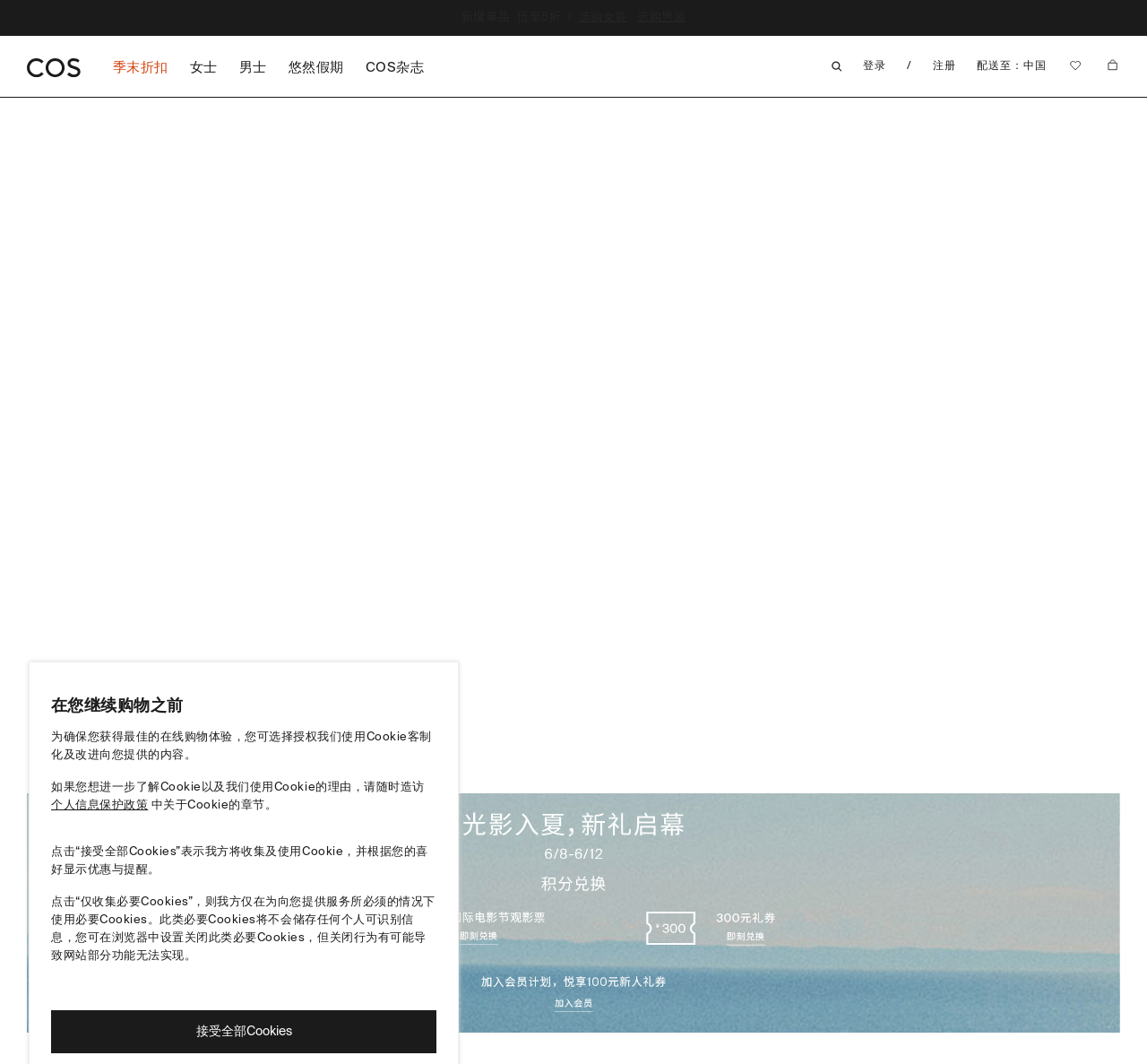Find and provide the bounding box coordinates for the UI element described with: "21 Quest".

None